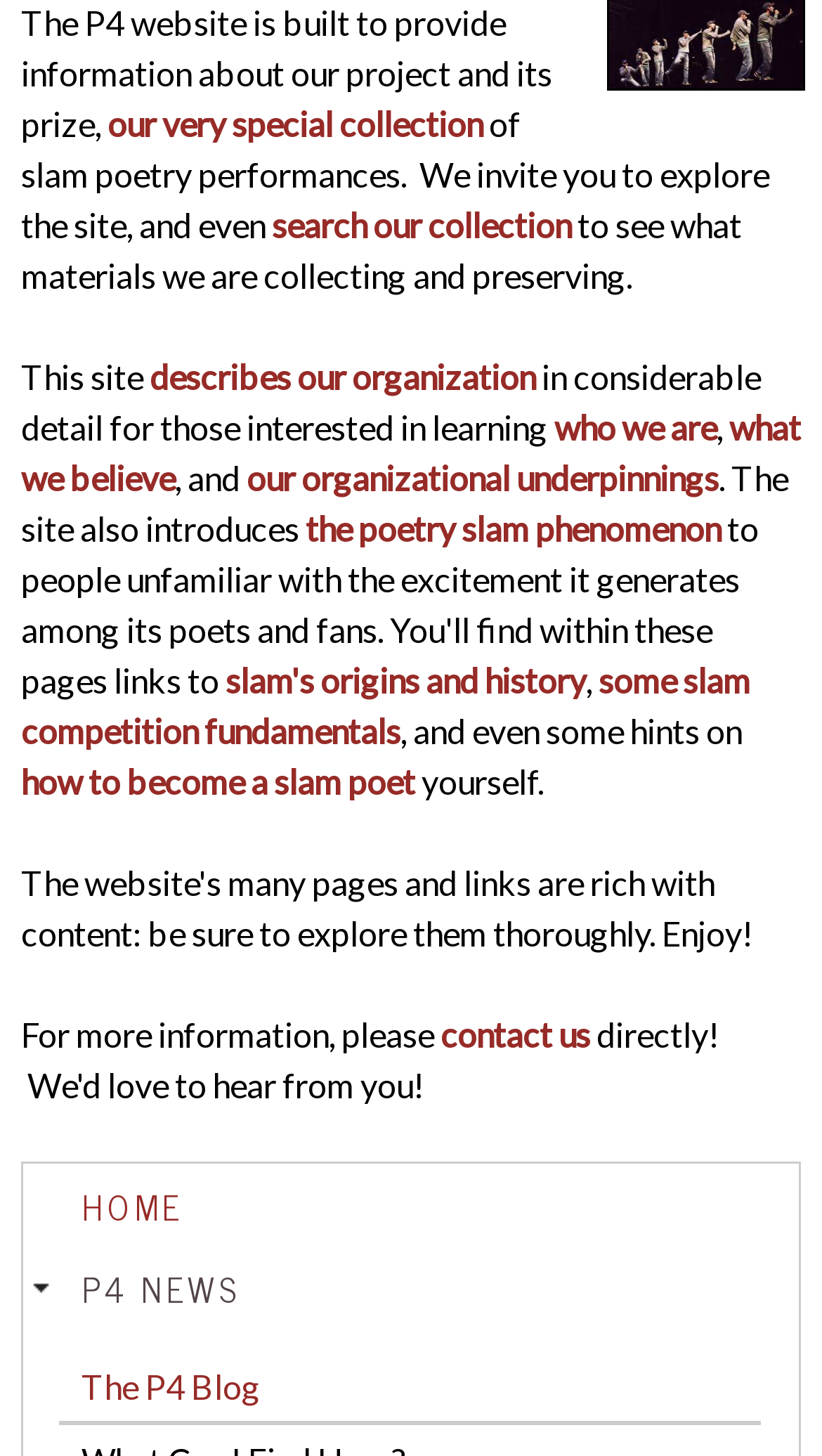Please locate the bounding box coordinates of the element that needs to be clicked to achieve the following instruction: "read the P4 blog". The coordinates should be four float numbers between 0 and 1, i.e., [left, top, right, bottom].

[0.099, 0.938, 0.317, 0.965]